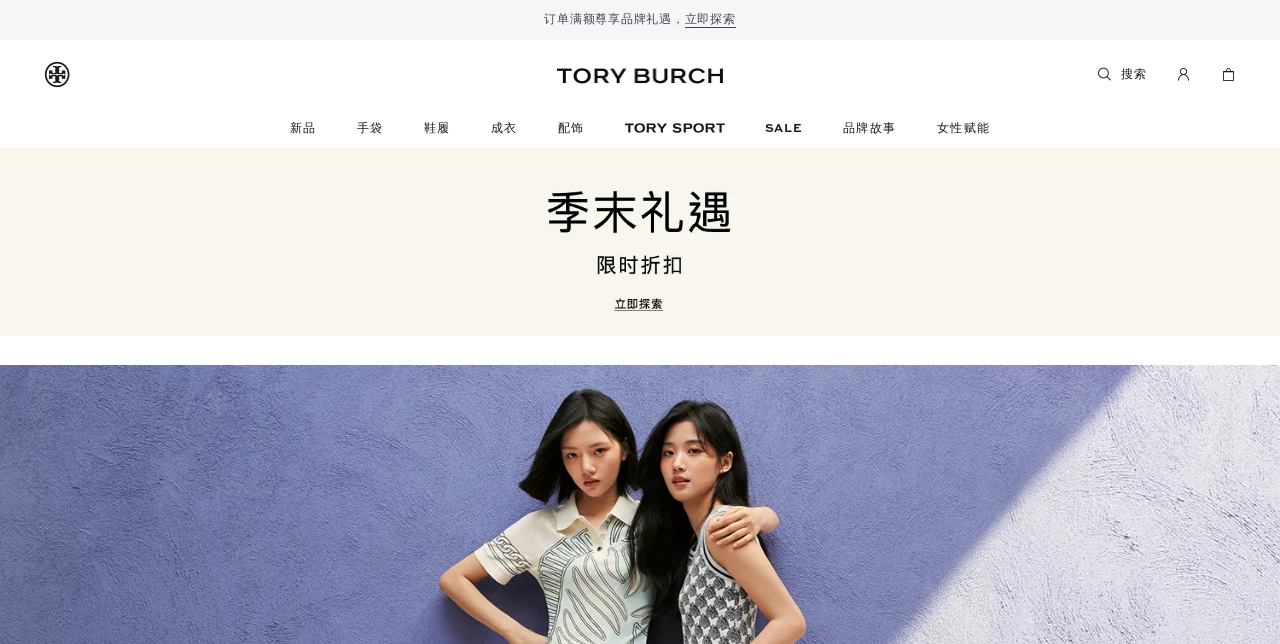Pinpoint the bounding box coordinates of the clickable element needed to complete the instruction: "Explore new products". The coordinates should be provided as four float numbers between 0 and 1: [left, top, right, bottom].

[0.226, 0.19, 0.247, 0.209]